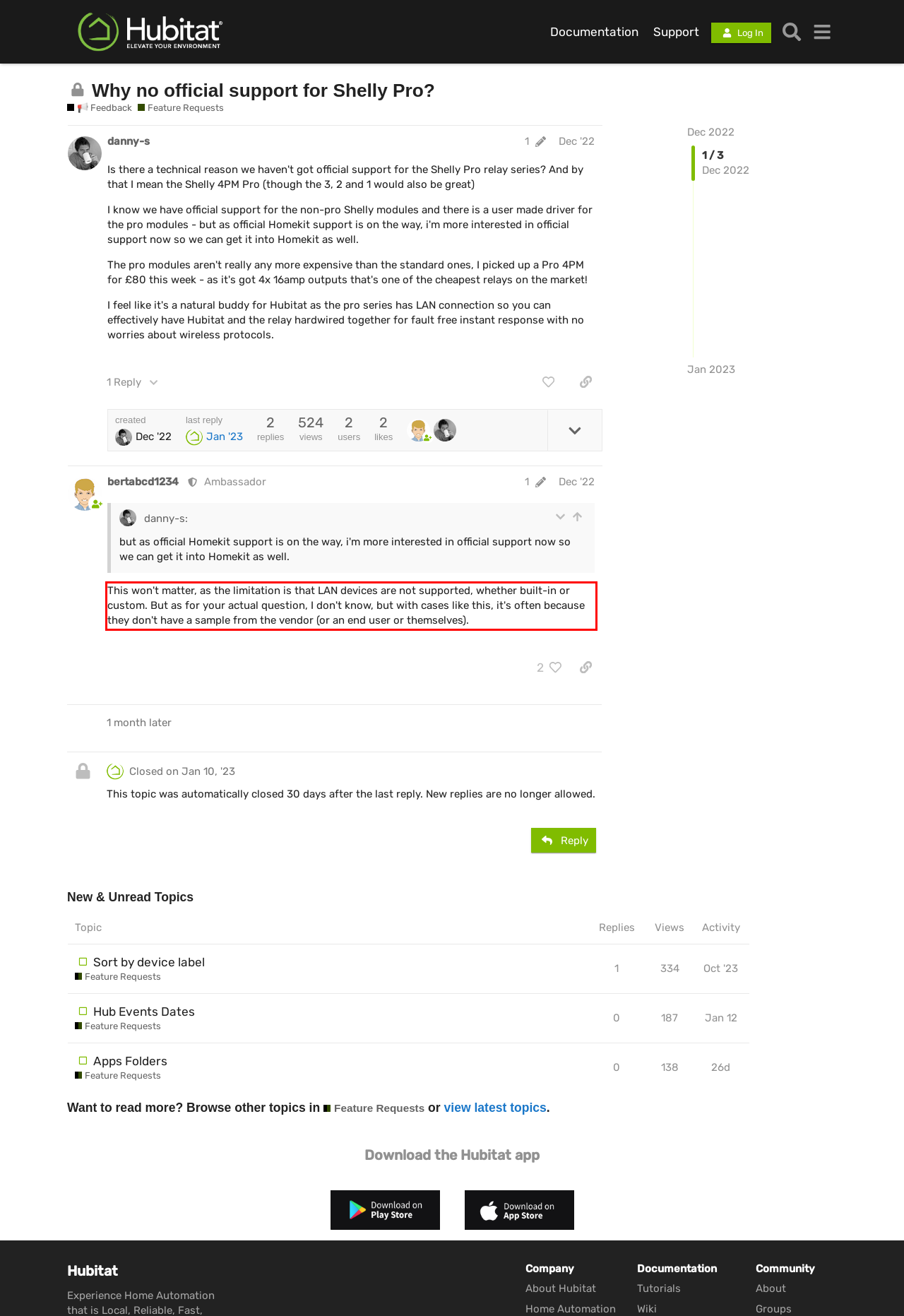Identify the text inside the red bounding box on the provided webpage screenshot by performing OCR.

This won't matter, as the limitation is that LAN devices are not supported, whether built-in or custom. But as for your actual question, I don't know, but with cases like this, it's often because they don't have a sample from the vendor (or an end user or themselves).